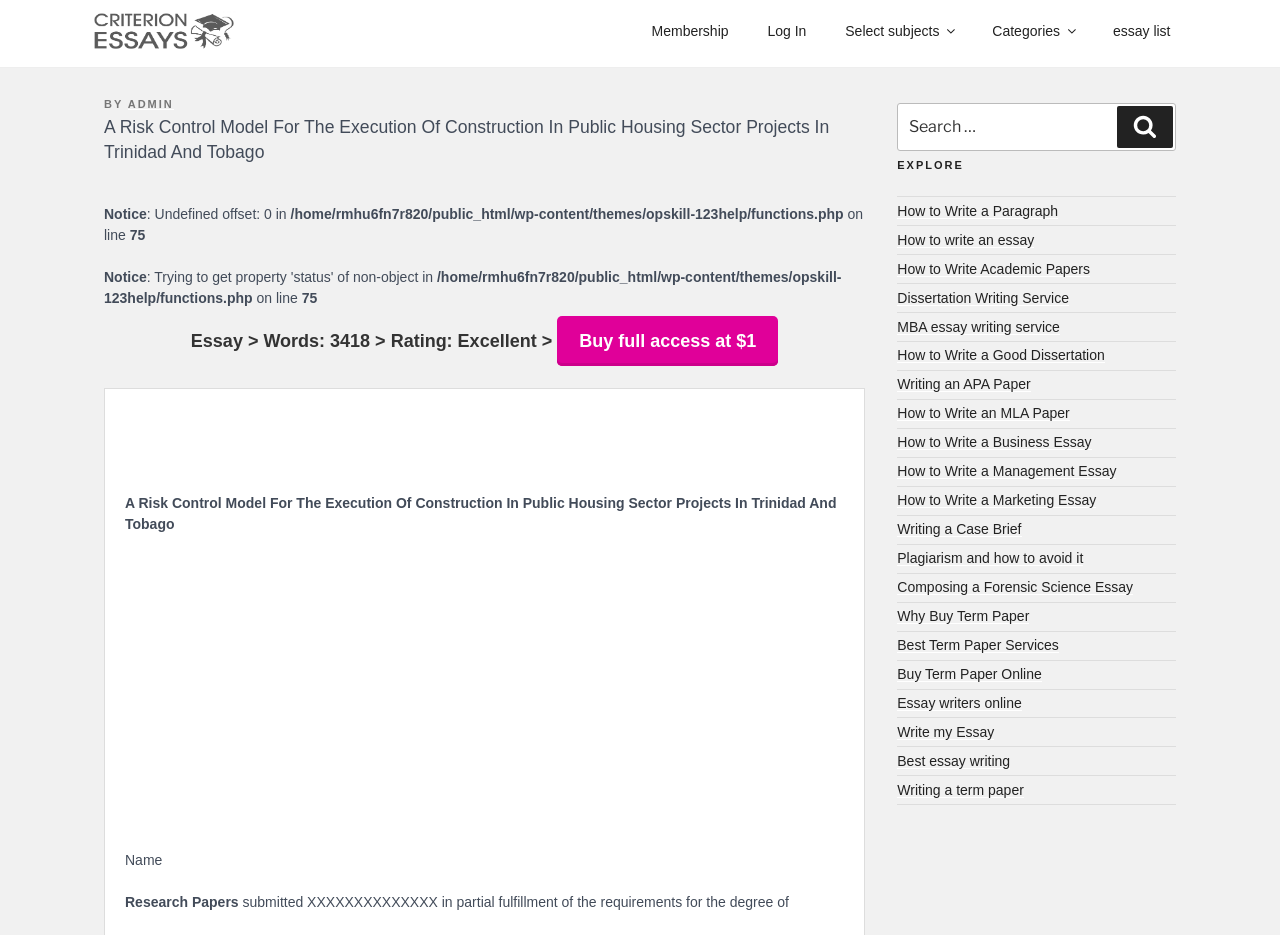Extract the bounding box for the UI element that matches this description: "alt="Criterionessays"".

[0.072, 0.011, 0.206, 0.06]